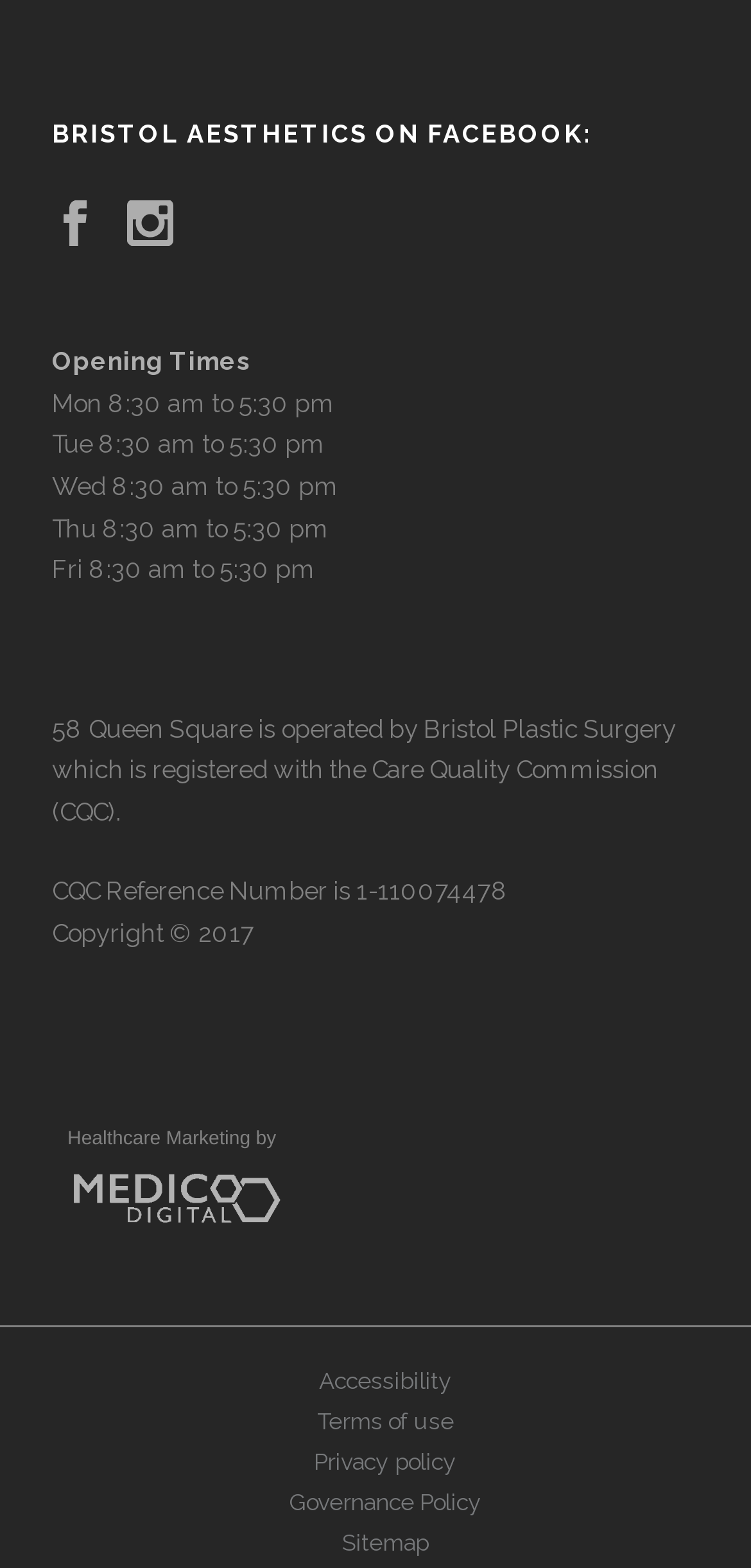Can you provide the bounding box coordinates for the element that should be clicked to implement the instruction: "Check opening times"?

[0.069, 0.221, 0.333, 0.24]